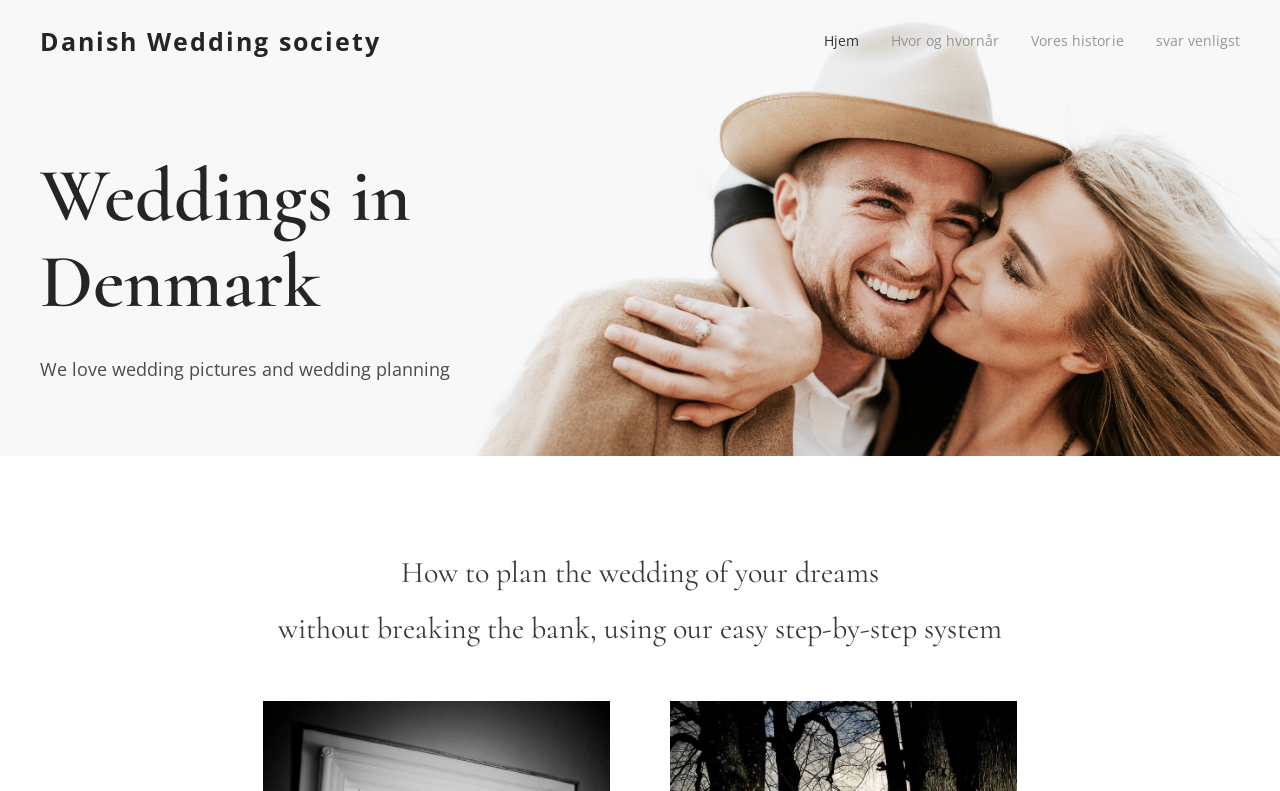Use the details in the image to answer the question thoroughly: 
How many links are in the top navigation bar?

I counted the number of link elements that are direct children of the Root Element, and found four links: 'Hjem', 'Hvor og hvornår', 'Vores historie', and 'svar venligst'.